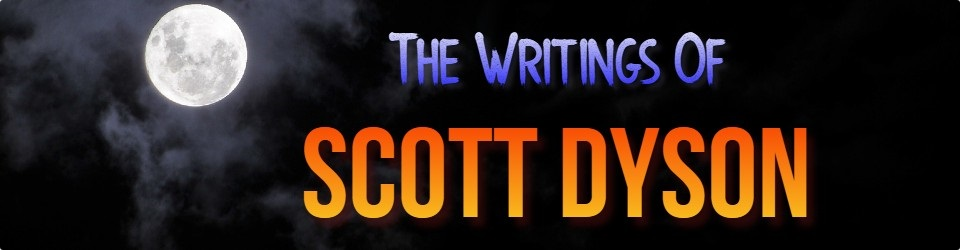Explain in detail what you see in the image.

The image features a captivating banner titled "THE WRITINGS OF SCOTT DYSON," prominently displaying the author's name in bold typography. The background is dark, enhanced by a mystical moon partially hidden by clouds, which adds an atmospheric touch to the design. The use of vibrant colors—orange for Scott Dyson's name and a gradient of blue and purple for the title—creates an eye-catching contrast, inviting viewers to explore the literary works of the author. This visual representation serves as an engaging introduction to Scott Dyson’s fiction, capturing the imagination and hinting at the creative worlds he brings to life through his writing.